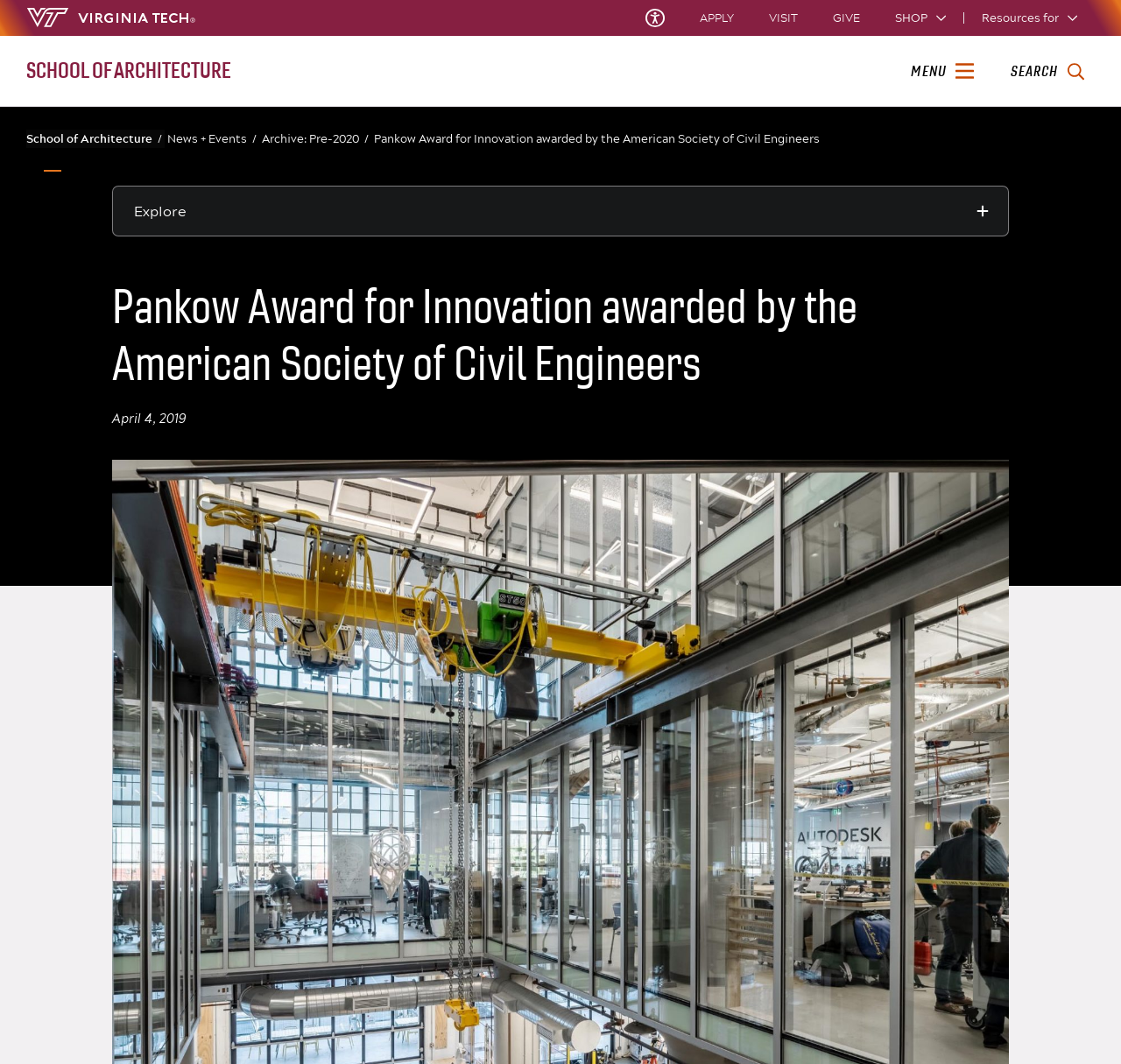Predict the bounding box coordinates of the area that should be clicked to accomplish the following instruction: "Apply for the Pankow Award". The bounding box coordinates should consist of four float numbers between 0 and 1, i.e., [left, top, right, bottom].

[0.624, 0.012, 0.654, 0.022]